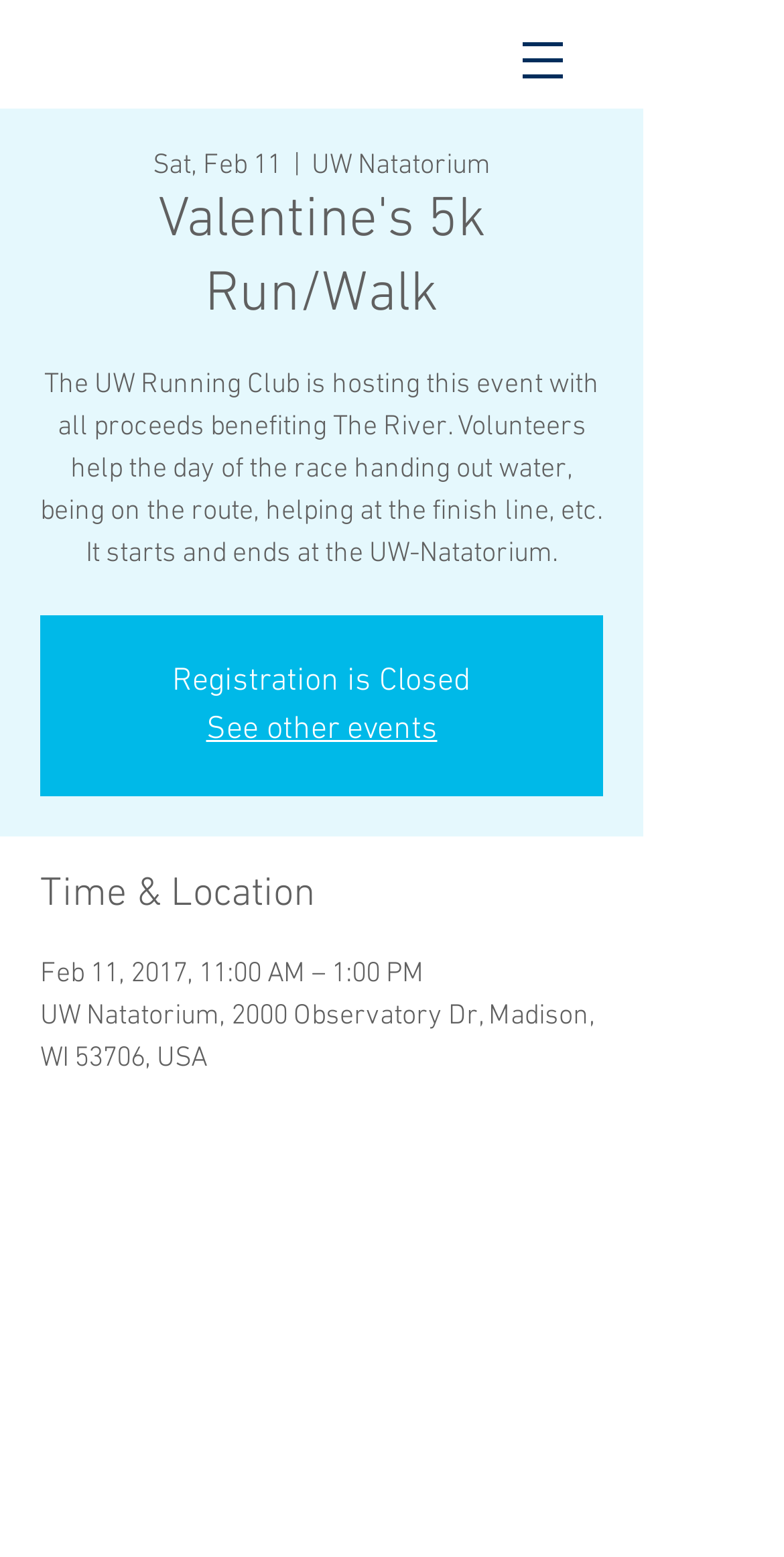Is registration still open?
Give a thorough and detailed response to the question.

I found that registration is closed by looking at the text that says 'Registration is Closed'.